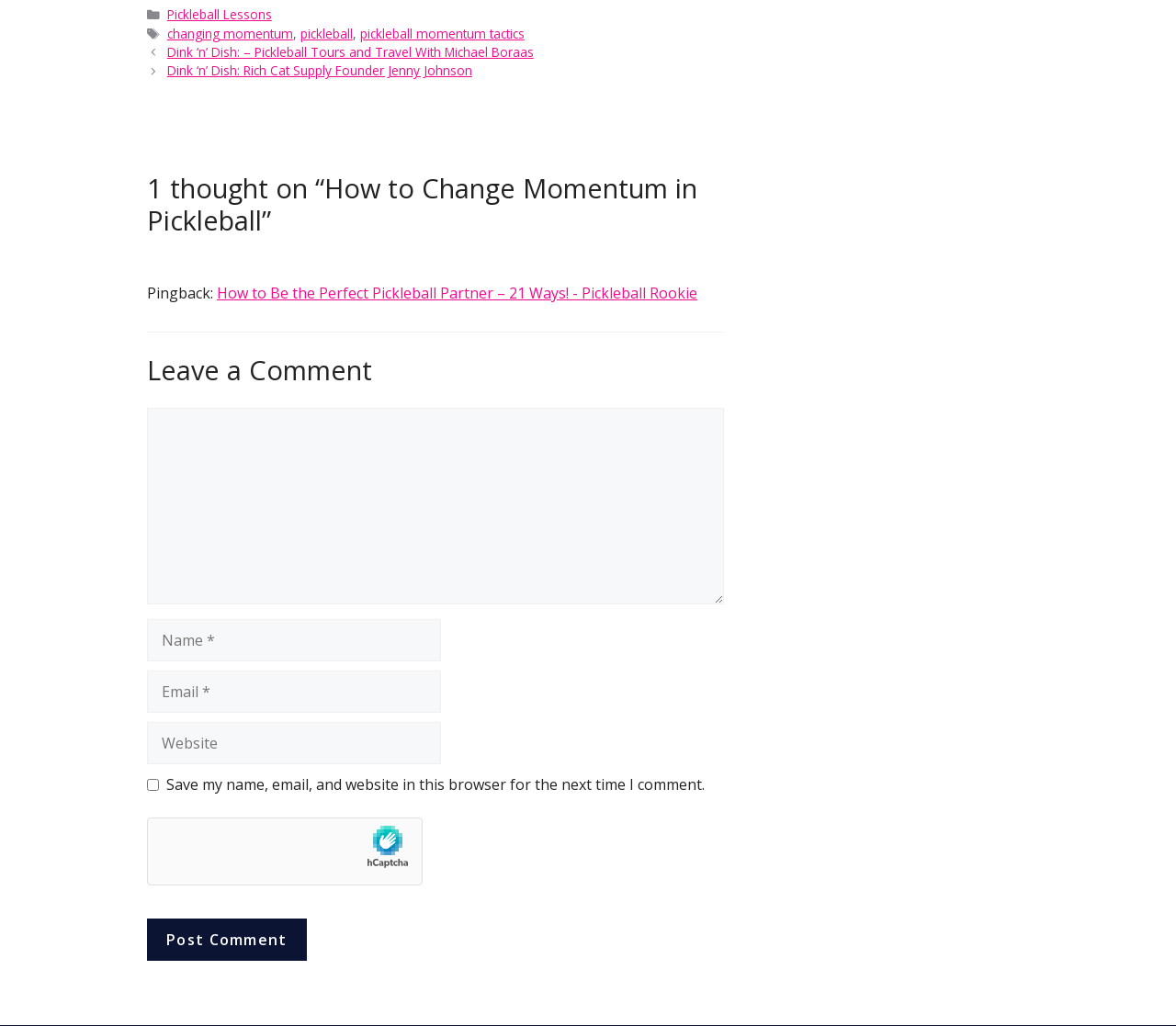Please identify the bounding box coordinates of where to click in order to follow the instruction: "Click on the 'Post Comment' button".

[0.125, 0.895, 0.261, 0.937]